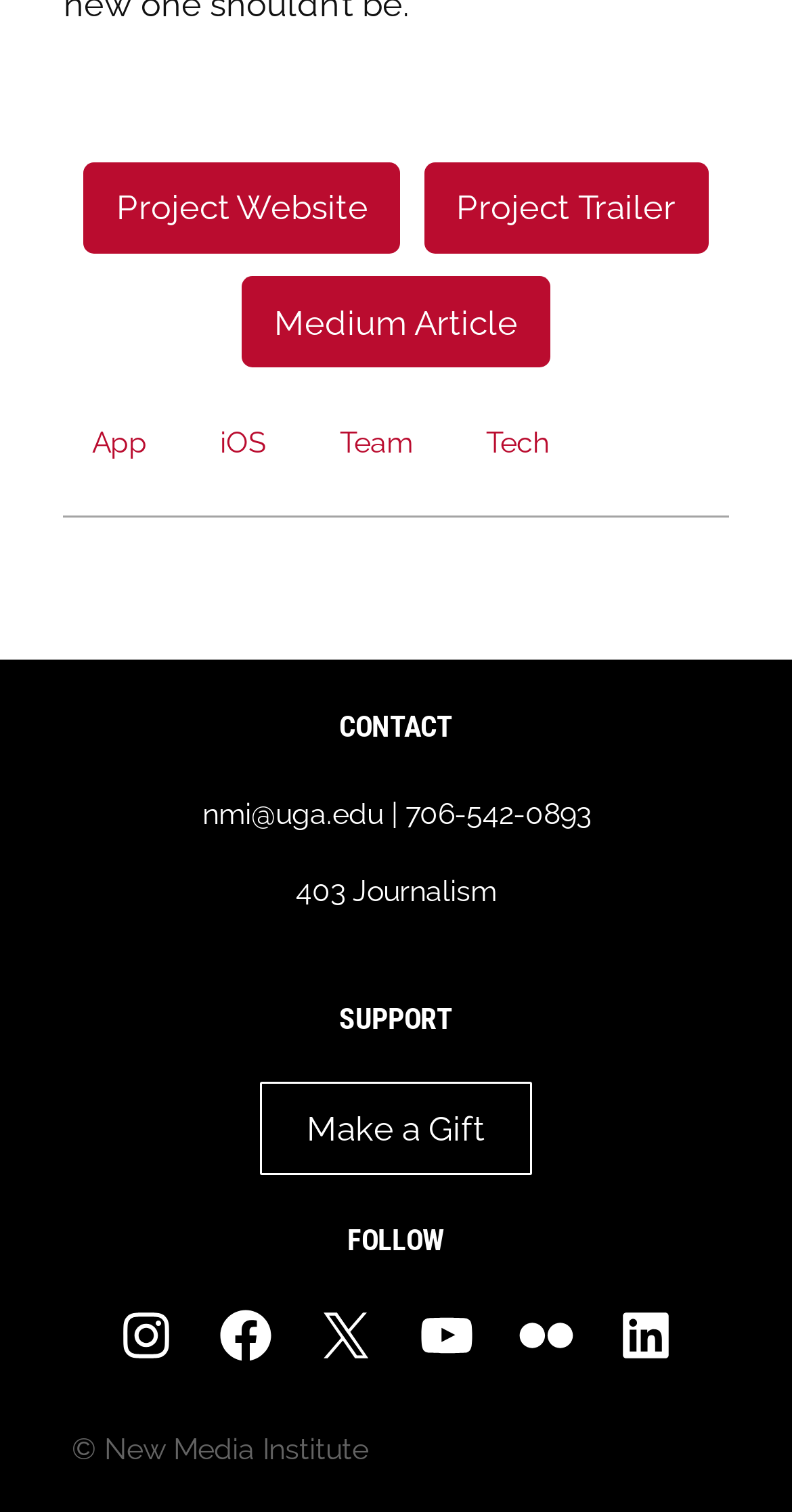Please identify the bounding box coordinates of the region to click in order to complete the given instruction: "download the app". The coordinates should be four float numbers between 0 and 1, i.e., [left, top, right, bottom].

[0.08, 0.27, 0.221, 0.316]